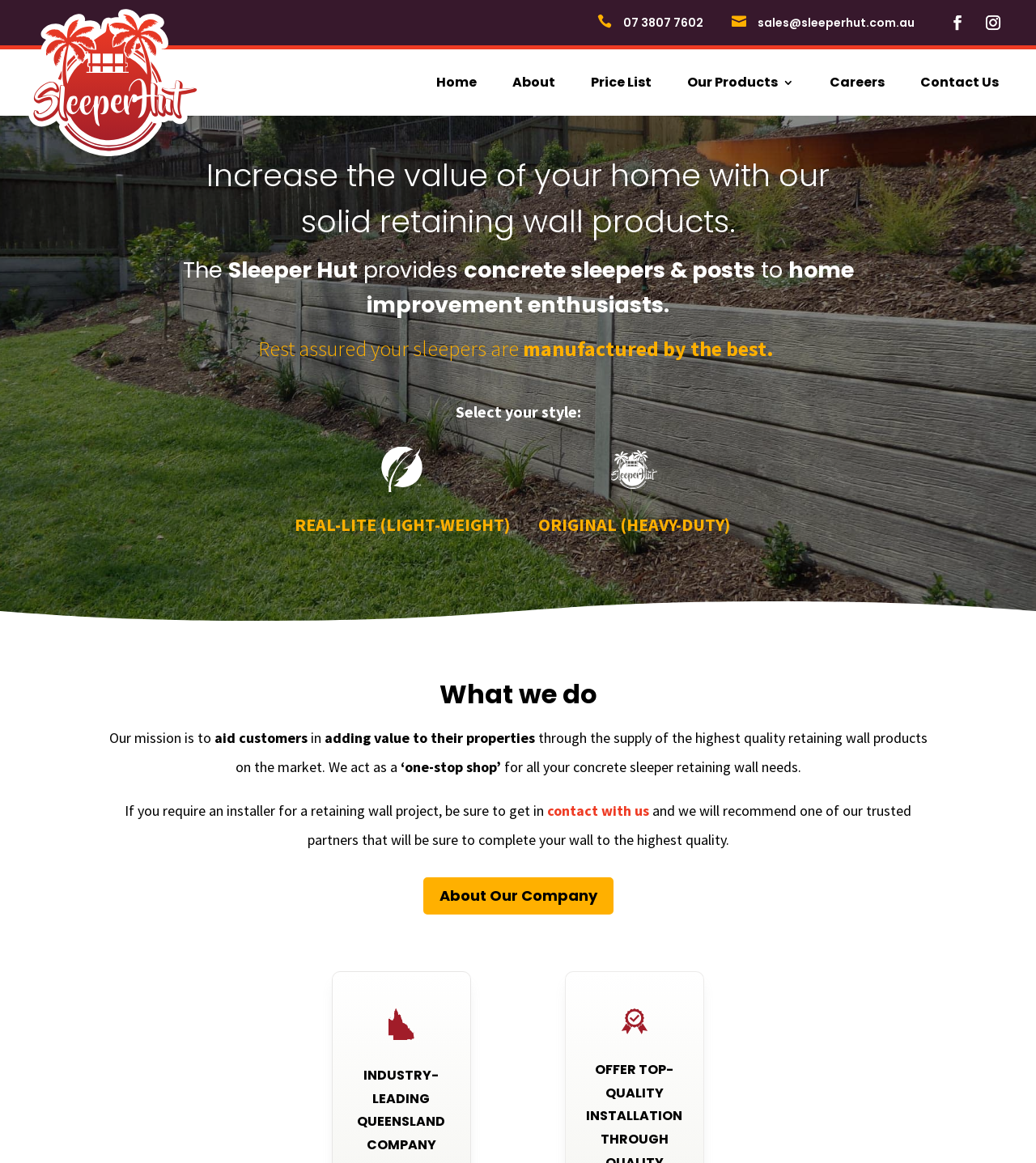Describe all visible elements and their arrangement on the webpage.

The webpage is about Sleeper Hut, a company that supplies high-quality retaining wall products for home improvement enthusiasts. At the top left corner, there is a phone number "07 3807 7602" and an email address "sales@sleeperhut.com.au" for contact information. 

On the top right corner, there are three social media links. Below the contact information, there is a navigation menu with links to different sections of the website, including "Home", "About", "Price List", "Our Products 3", "Careers", and "Contact Us".

The main content of the webpage is divided into several sections. The first section has a heading that reads "Increase the value of your home with our solid retaining wall products." Below this heading, there are two paragraphs of text that describe the company's products and services. 

The next section has a heading that reads "The Sleeper Hut provides concrete sleepers & posts to home improvement enthusiasts." This section has two paragraphs of text that describe the company's products and their manufacturing process.

Below this section, there is a heading that reads "Select your style:" followed by two options: "REAL-LITE (LIGHT-WEIGHT)" and "ORIGINAL (HEAVY-DUTY)". 

The next section has a heading that reads "What we do" and describes the company's mission and services. This section has several paragraphs of text that explain how the company can help customers add value to their properties through the supply of high-quality retaining wall products.

At the bottom of the webpage, there is a link to "About Our Company" and a section that describes the company as an "INDUSTRY-LEADING QUEENSLAND COMPANY".